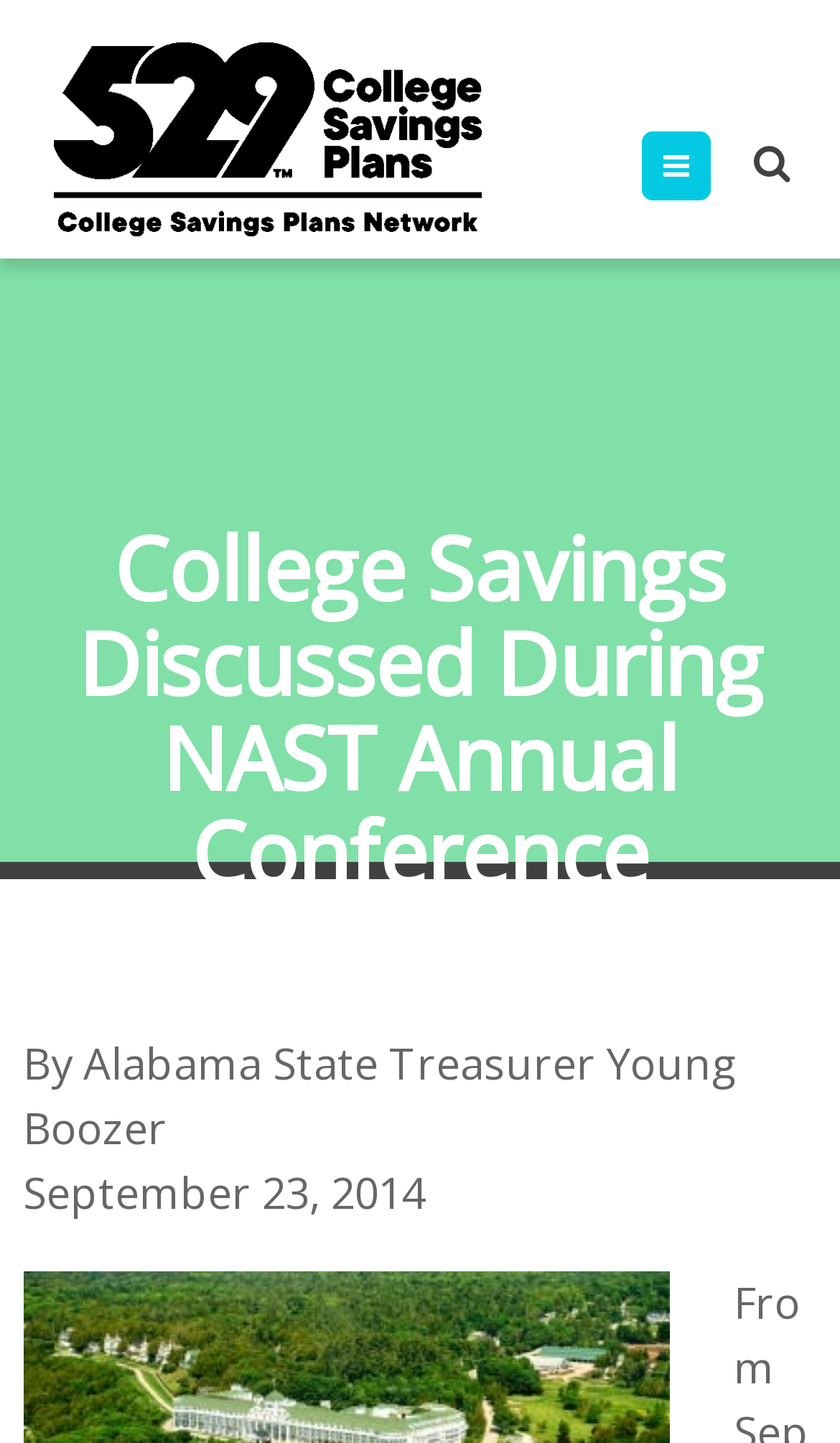Who wrote the article?
Please provide a comprehensive answer based on the visual information in the image.

I found the author's name by looking at the static text elements under the main heading, which provides the article's title. The author's name is mentioned as 'By Alabama State Treasurer Young Boozer'.